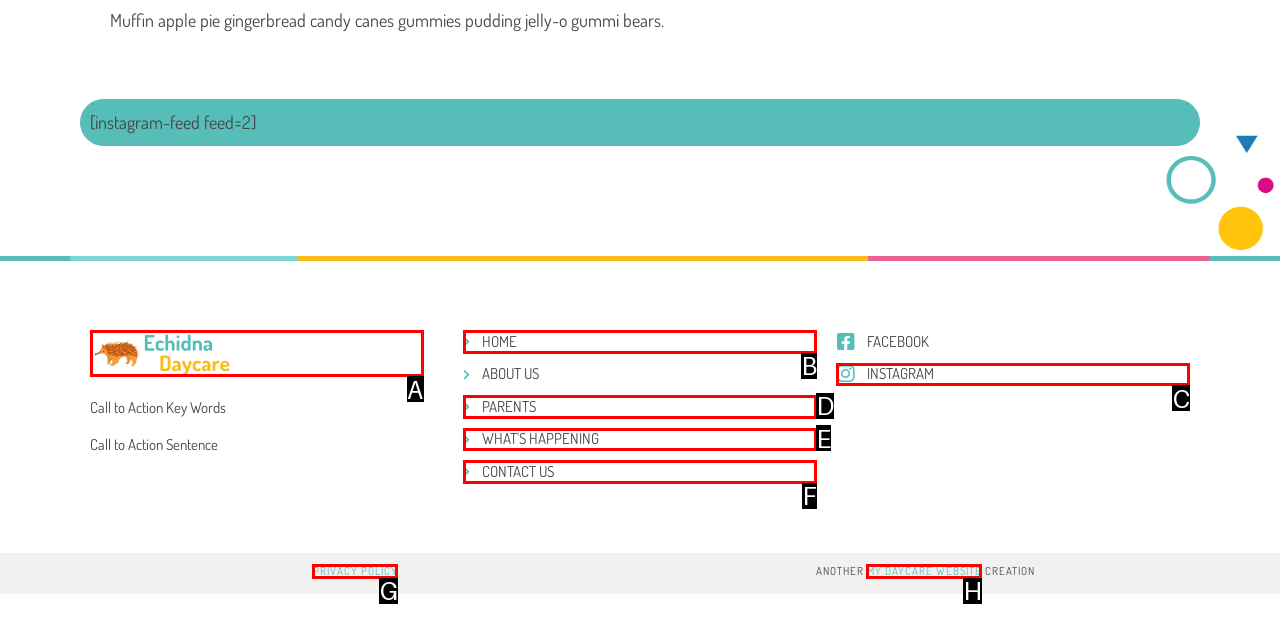Looking at the description: Home, identify which option is the best match and respond directly with the letter of that option.

B